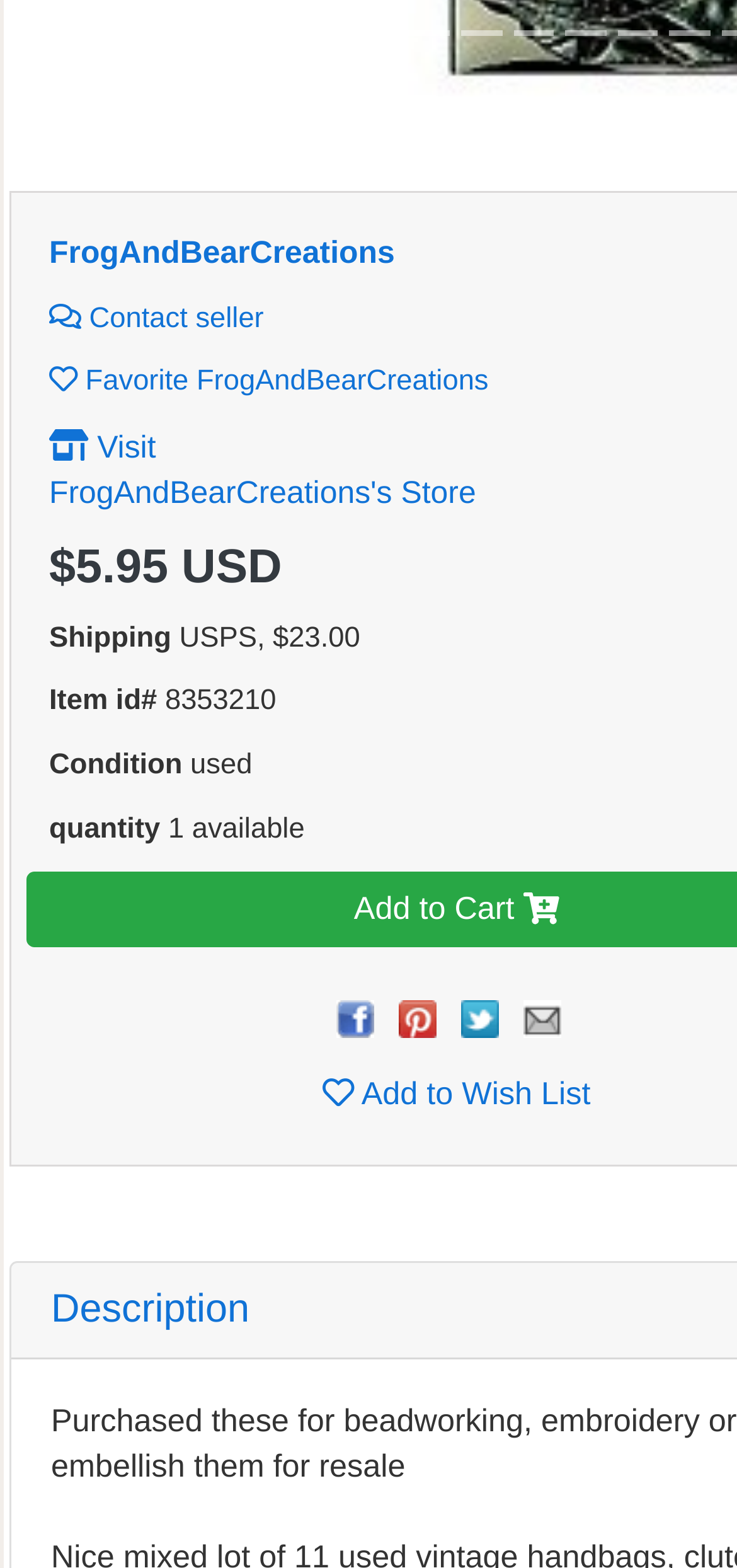What is the price of the item?
Refer to the image and respond with a one-word or short-phrase answer.

$5.95 USD